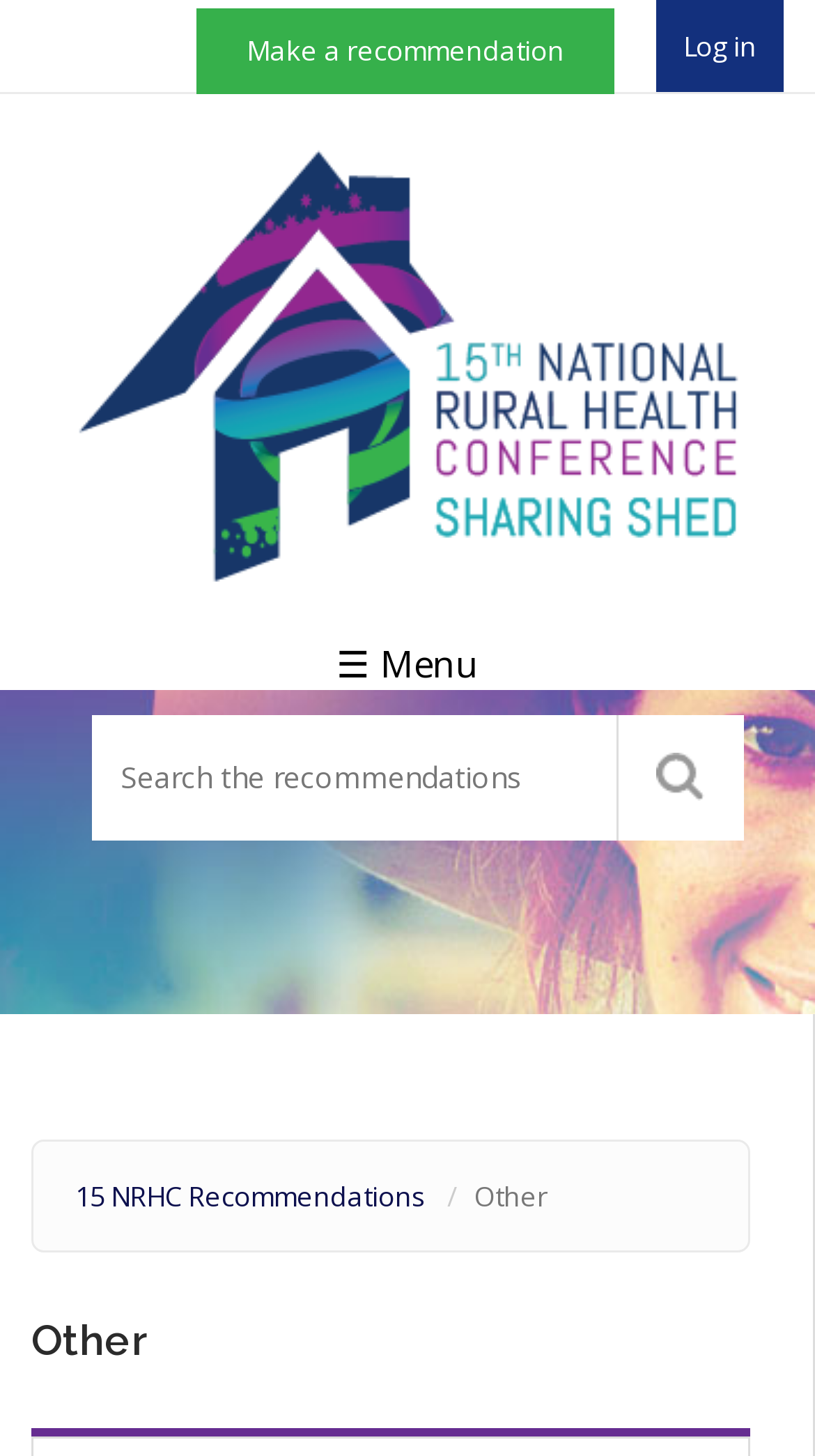Find the bounding box coordinates corresponding to the UI element with the description: "title="Home"". The coordinates should be formatted as [left, top, right, bottom], with values as floats between 0 and 1.

[0.076, 0.235, 0.924, 0.261]